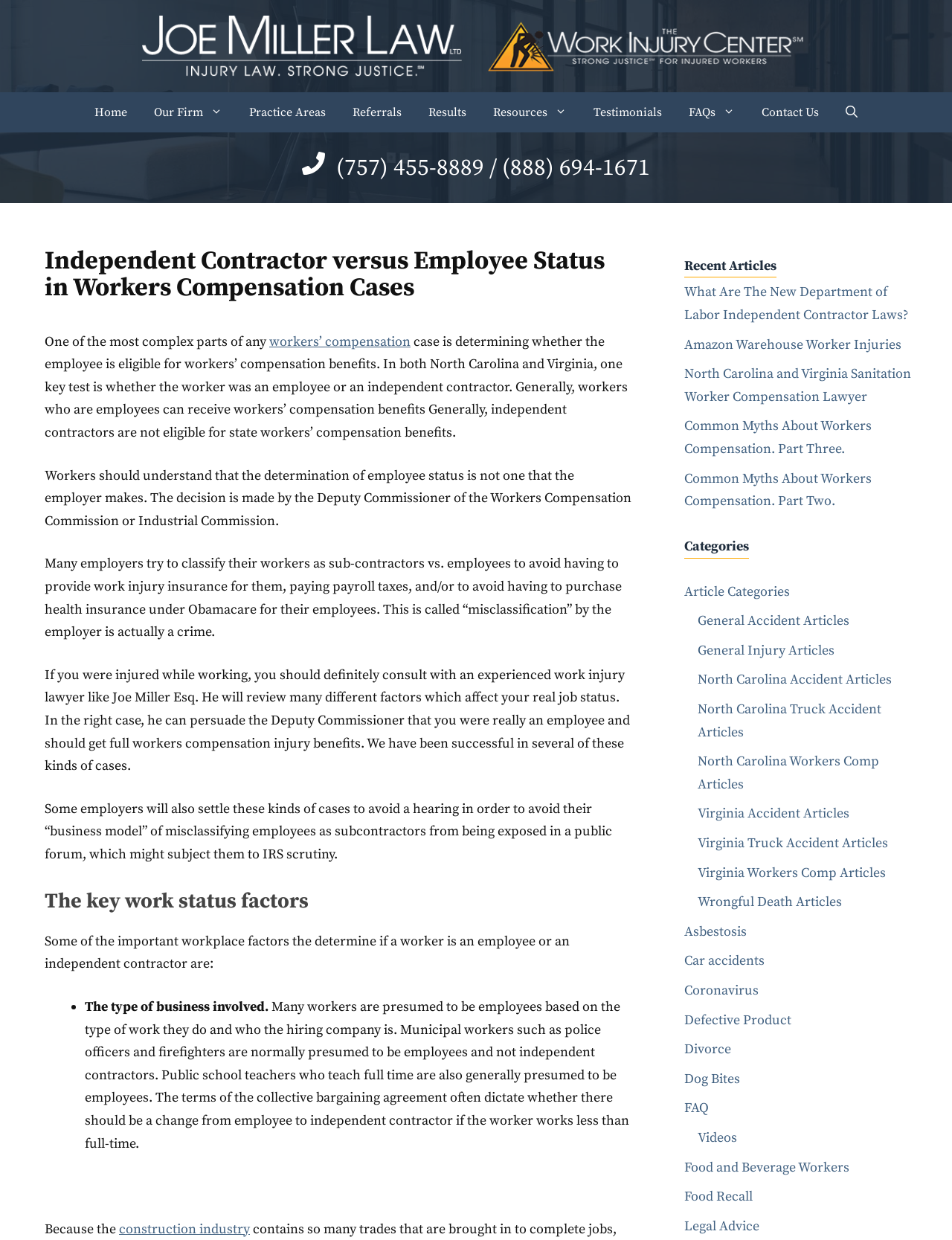Please specify the bounding box coordinates in the format (top-left x, top-left y, bottom-right x, bottom-right y), with values ranging from 0 to 1. Identify the bounding box for the UI component described as follows: General Accident Articles

[0.733, 0.494, 0.892, 0.508]